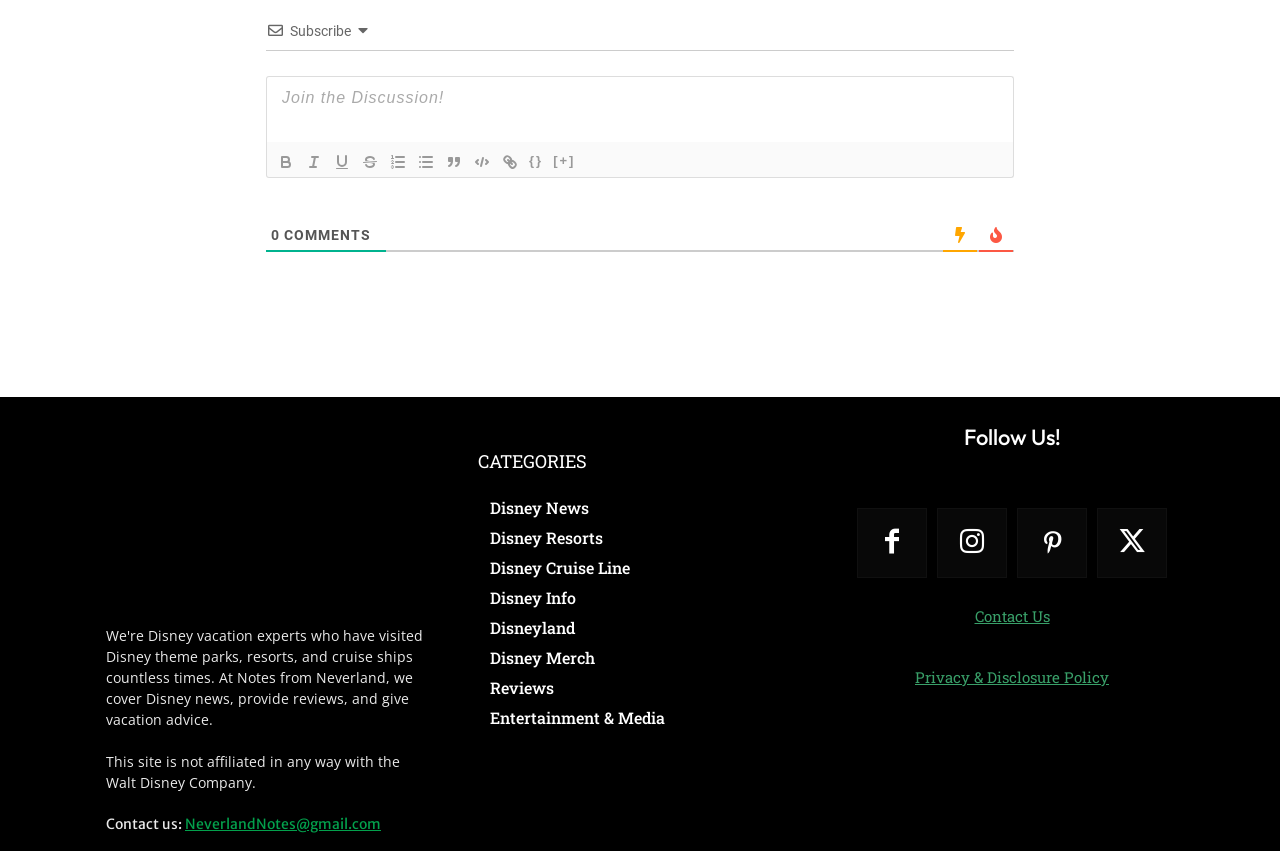Show me the bounding box coordinates of the clickable region to achieve the task as per the instruction: "View 'Disney News'".

[0.373, 0.58, 0.627, 0.616]